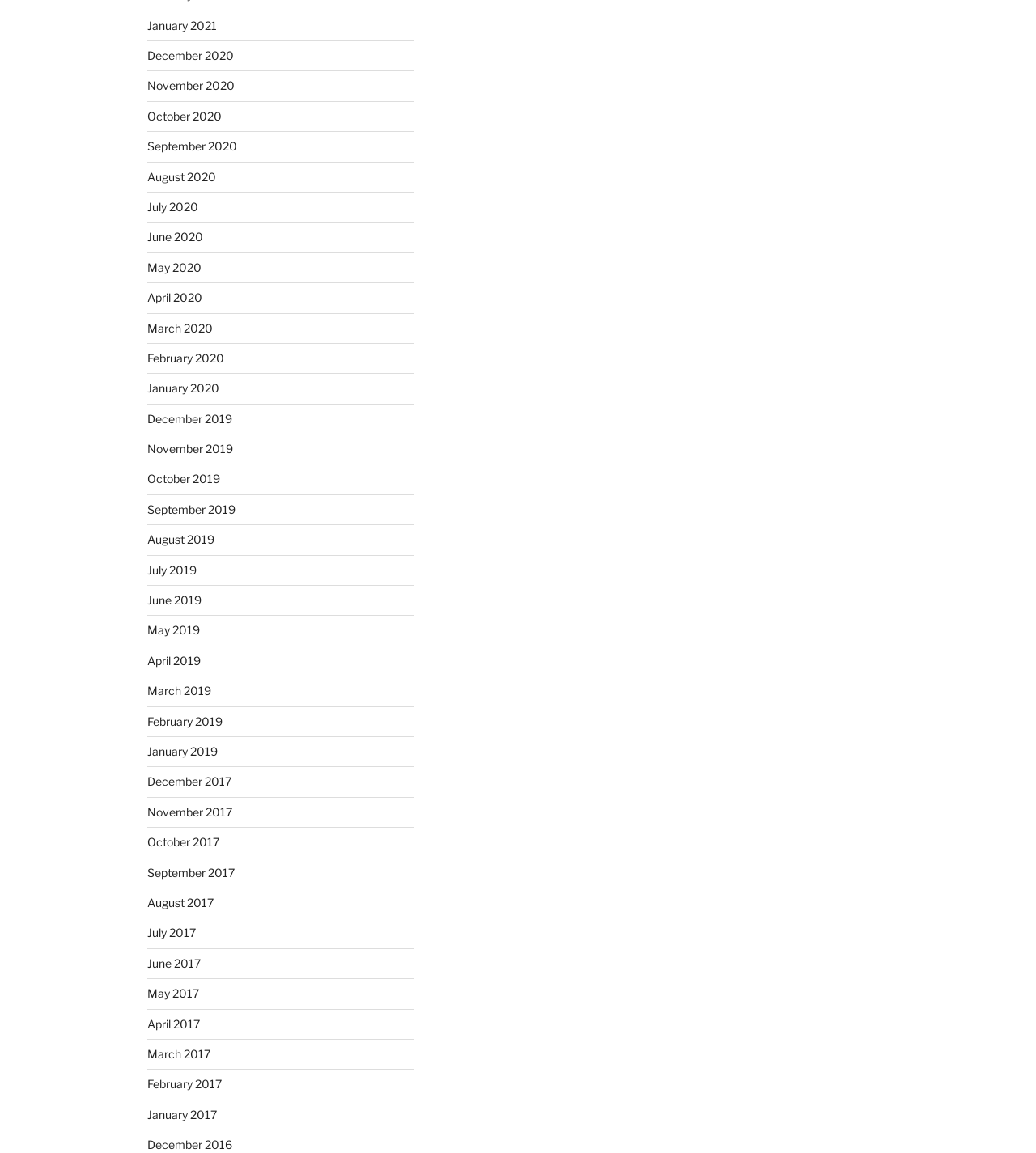Predict the bounding box coordinates of the UI element that matches this description: "October 2020". The coordinates should be in the format [left, top, right, bottom] with each value between 0 and 1.

[0.142, 0.095, 0.214, 0.107]